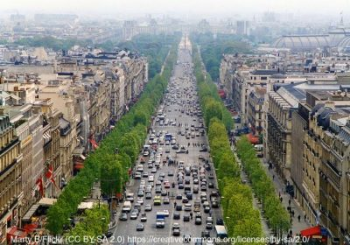What type of architecture is showcased by the buildings in the image?
Kindly offer a detailed explanation using the data available in the image.

The caption describes the buildings along the avenue as showcasing classic Parisian architecture, which suggests that the buildings are characteristic of the traditional architectural style found in Paris.